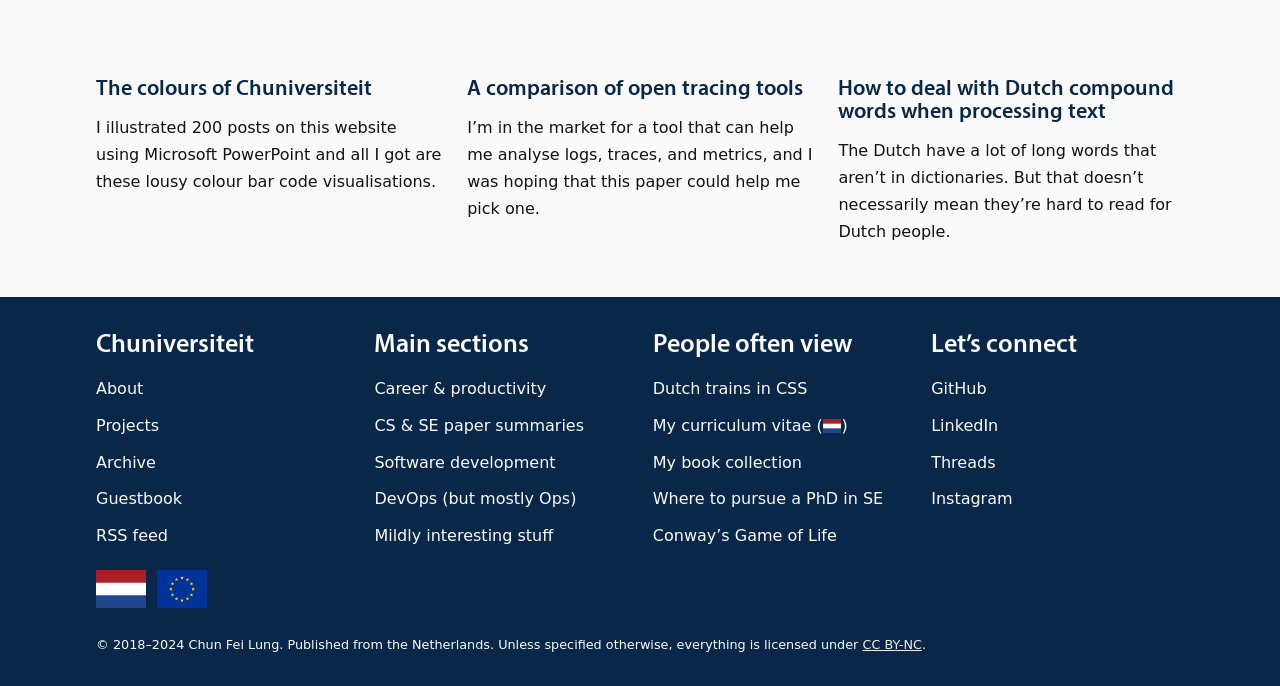What is the name of the university mentioned?
Answer with a single word or phrase, using the screenshot for reference.

Chuniversiteit